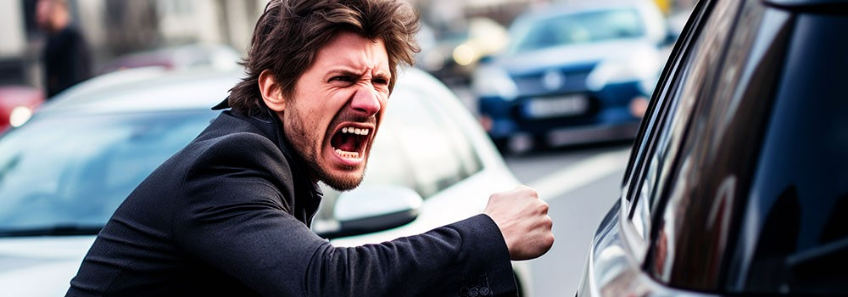Respond concisely with one word or phrase to the following query:
What is the man's left hand doing?

Raised